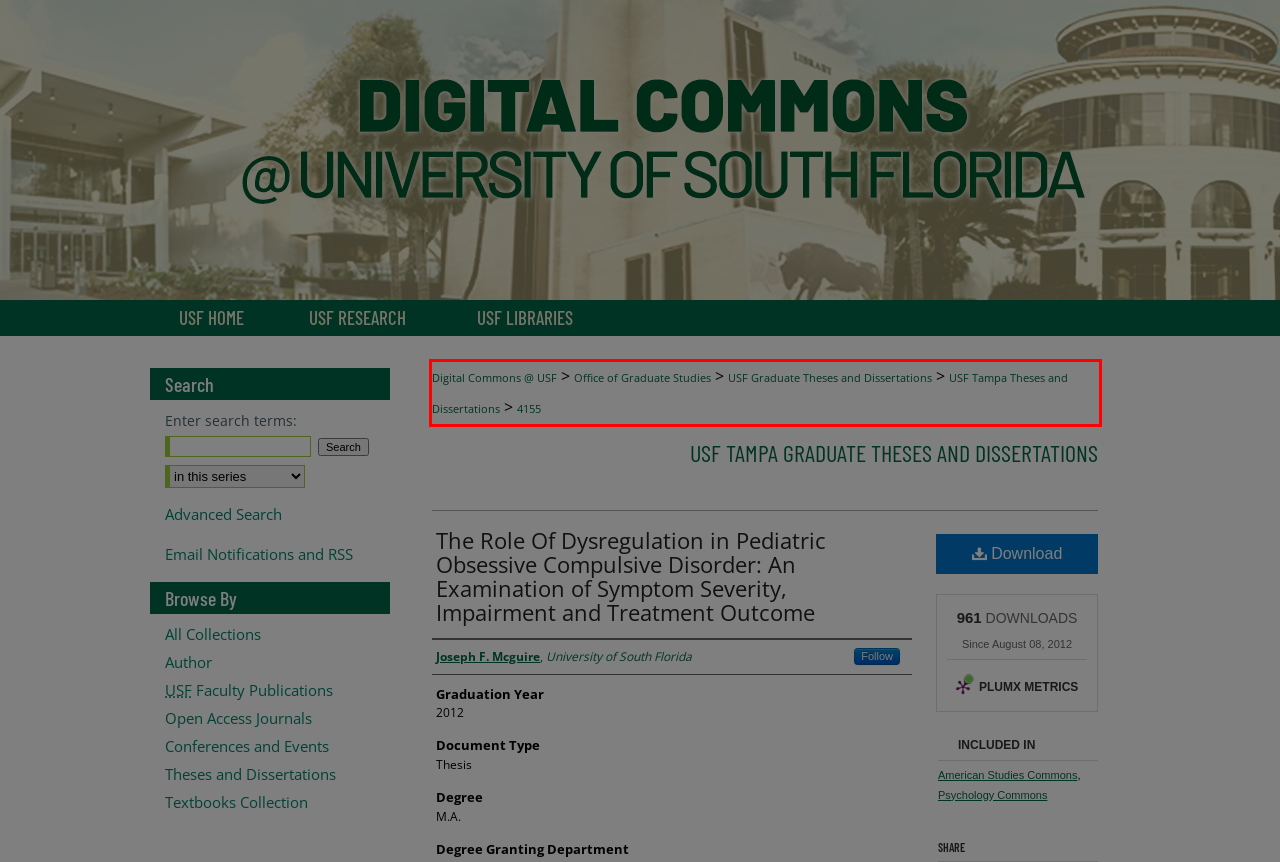Please identify and extract the text from the UI element that is surrounded by a red bounding box in the provided webpage screenshot.

Digital Commons @ USF > Office of Graduate Studies > USF Graduate Theses and Dissertations > USF Tampa Theses and Dissertations > 4155